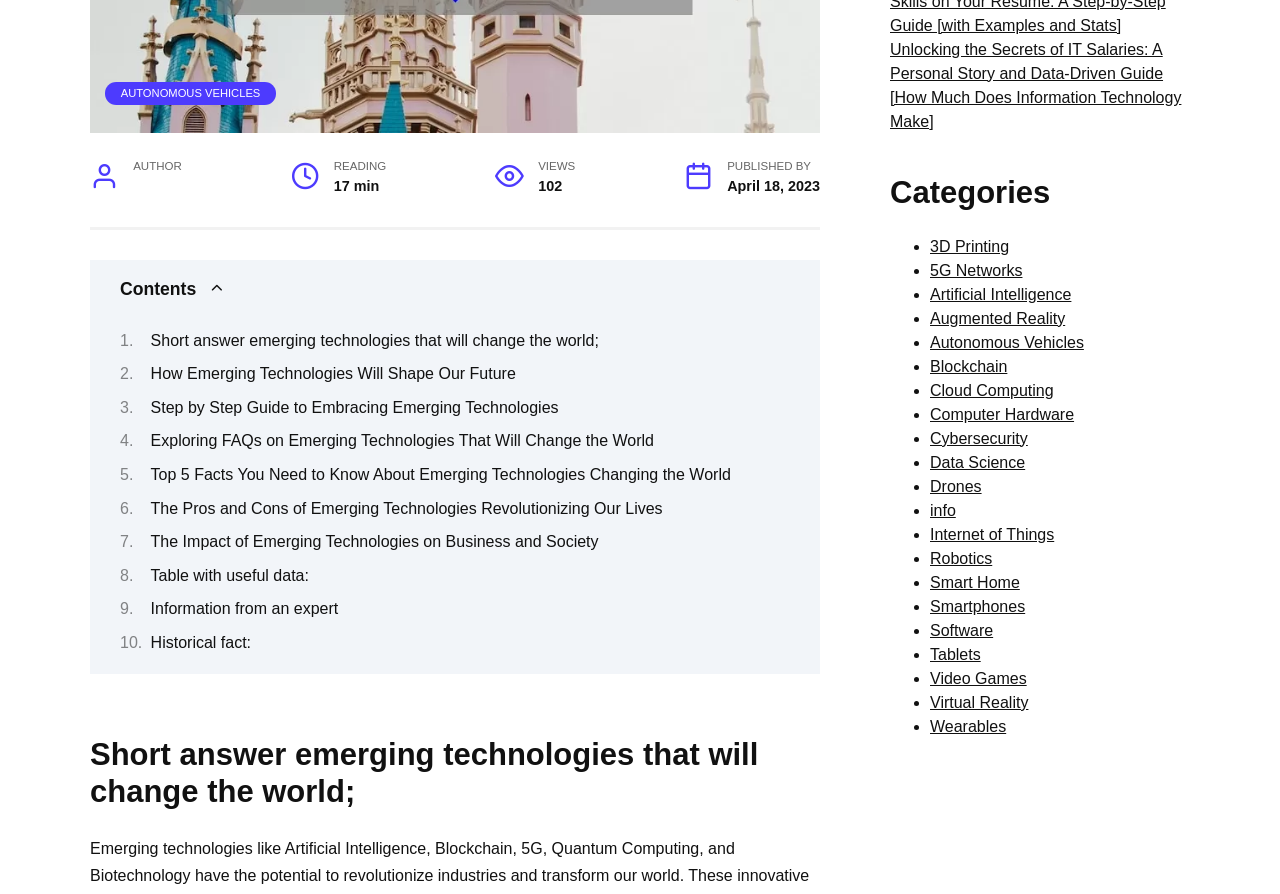Using the provided element description, identify the bounding box coordinates as (top-left x, top-left y, bottom-right x, bottom-right y). Ensure all values are between 0 and 1. Description: Table with useful data:

[0.118, 0.634, 0.241, 0.653]